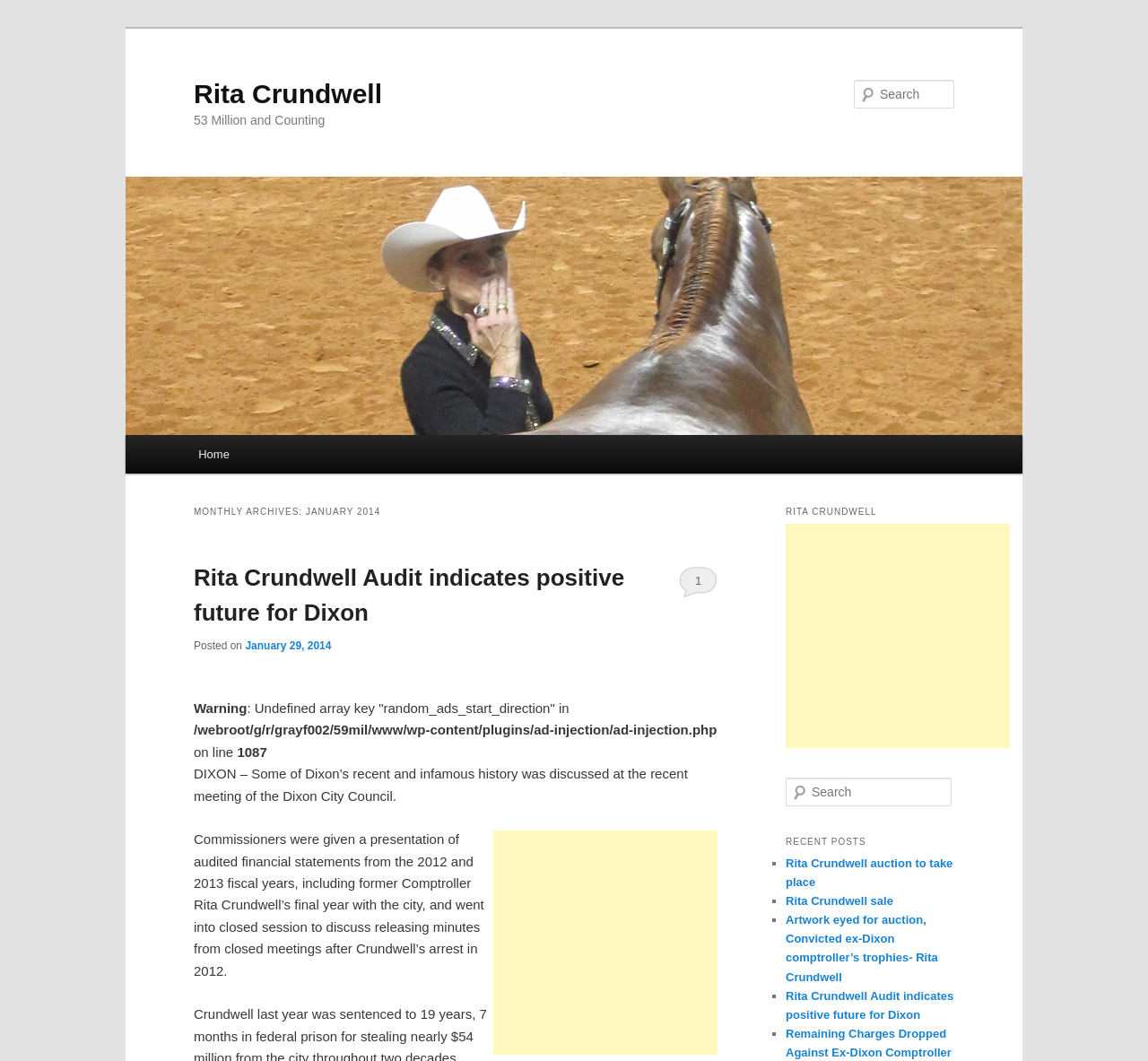Find the bounding box coordinates of the area that needs to be clicked in order to achieve the following instruction: "Click on the 'HOME' link". The coordinates should be specified as four float numbers between 0 and 1, i.e., [left, top, right, bottom].

None